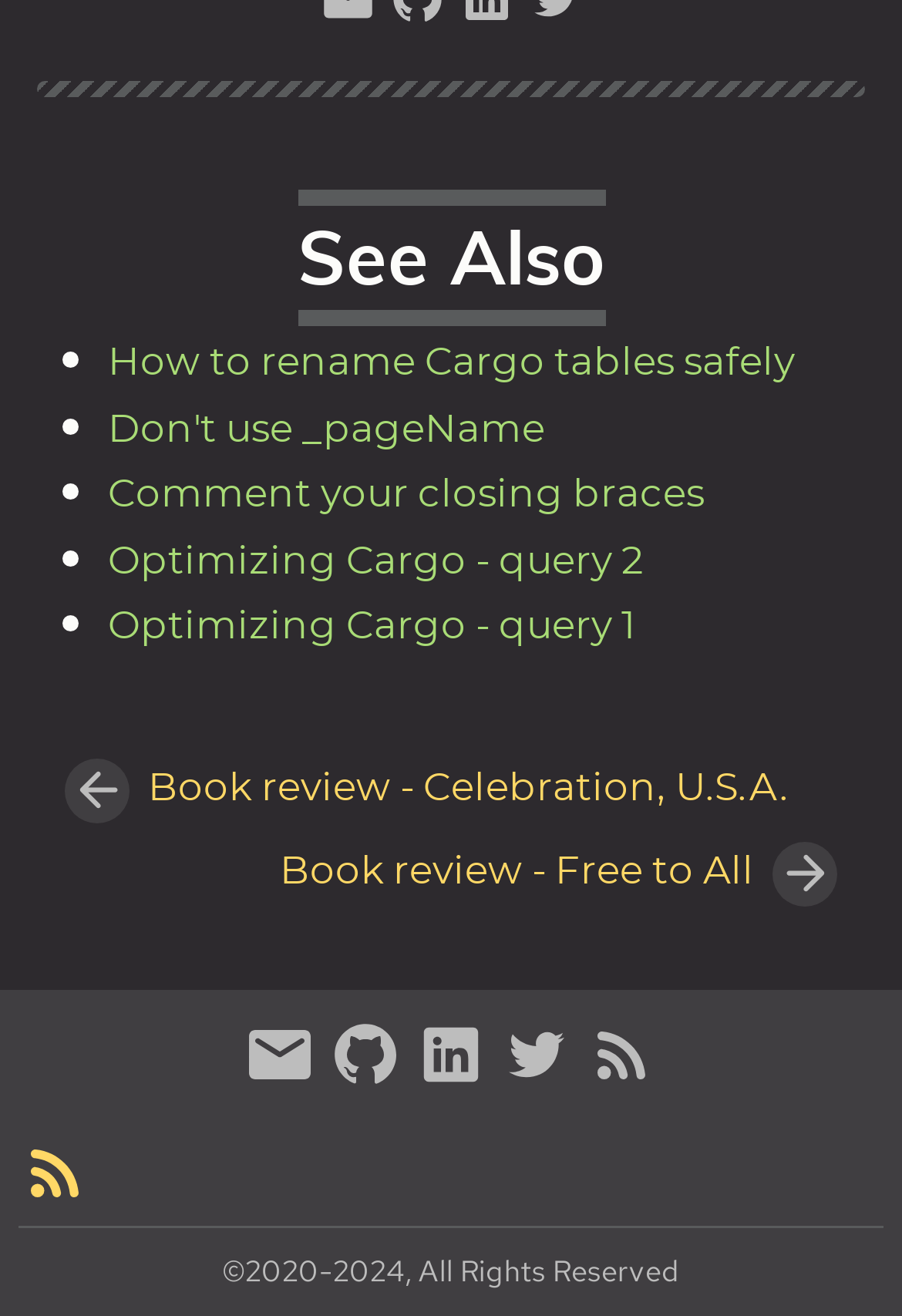Please specify the coordinates of the bounding box for the element that should be clicked to carry out this instruction: "Go to github". The coordinates must be four float numbers between 0 and 1, formatted as [left, top, right, bottom].

[0.364, 0.794, 0.459, 0.838]